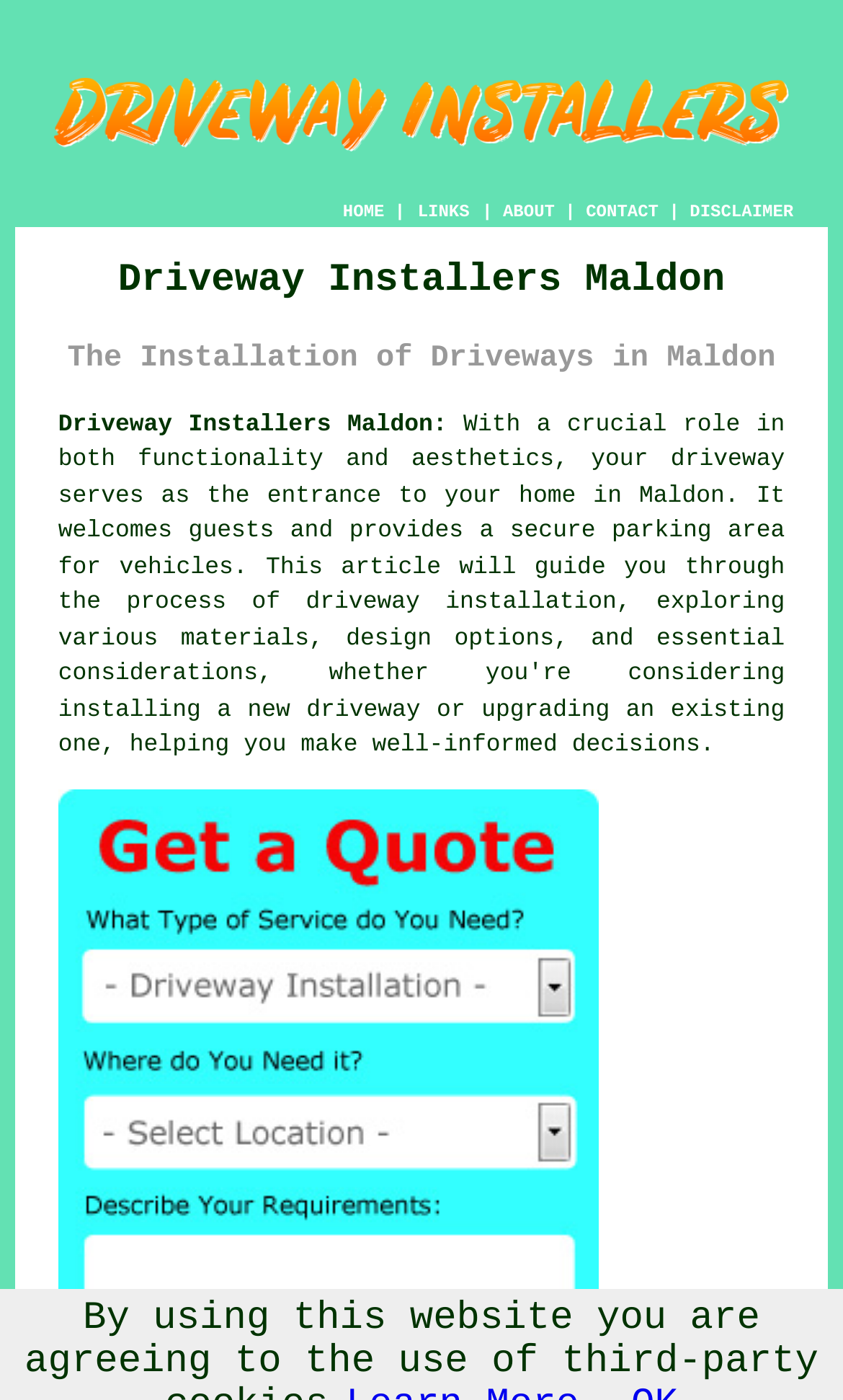Please find and generate the text of the main heading on the webpage.

Driveway Installers Maldon